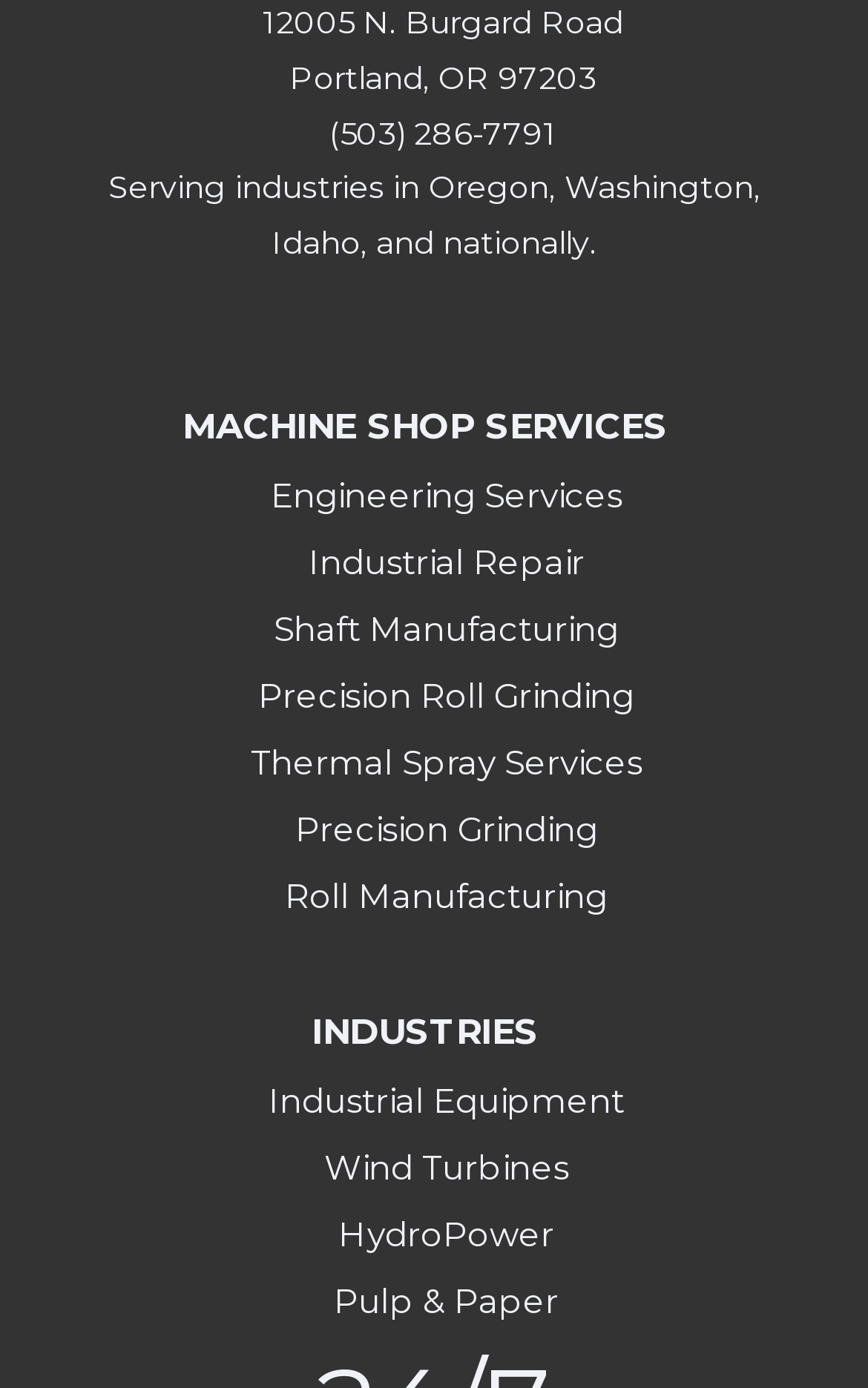What services are offered by the company?
Based on the screenshot, give a detailed explanation to answer the question.

I found the services offered by the company by looking at the links in the navigation menu, which include MACHINE SHOP SERVICES, Engineering Services, Industrial Repair, and others.